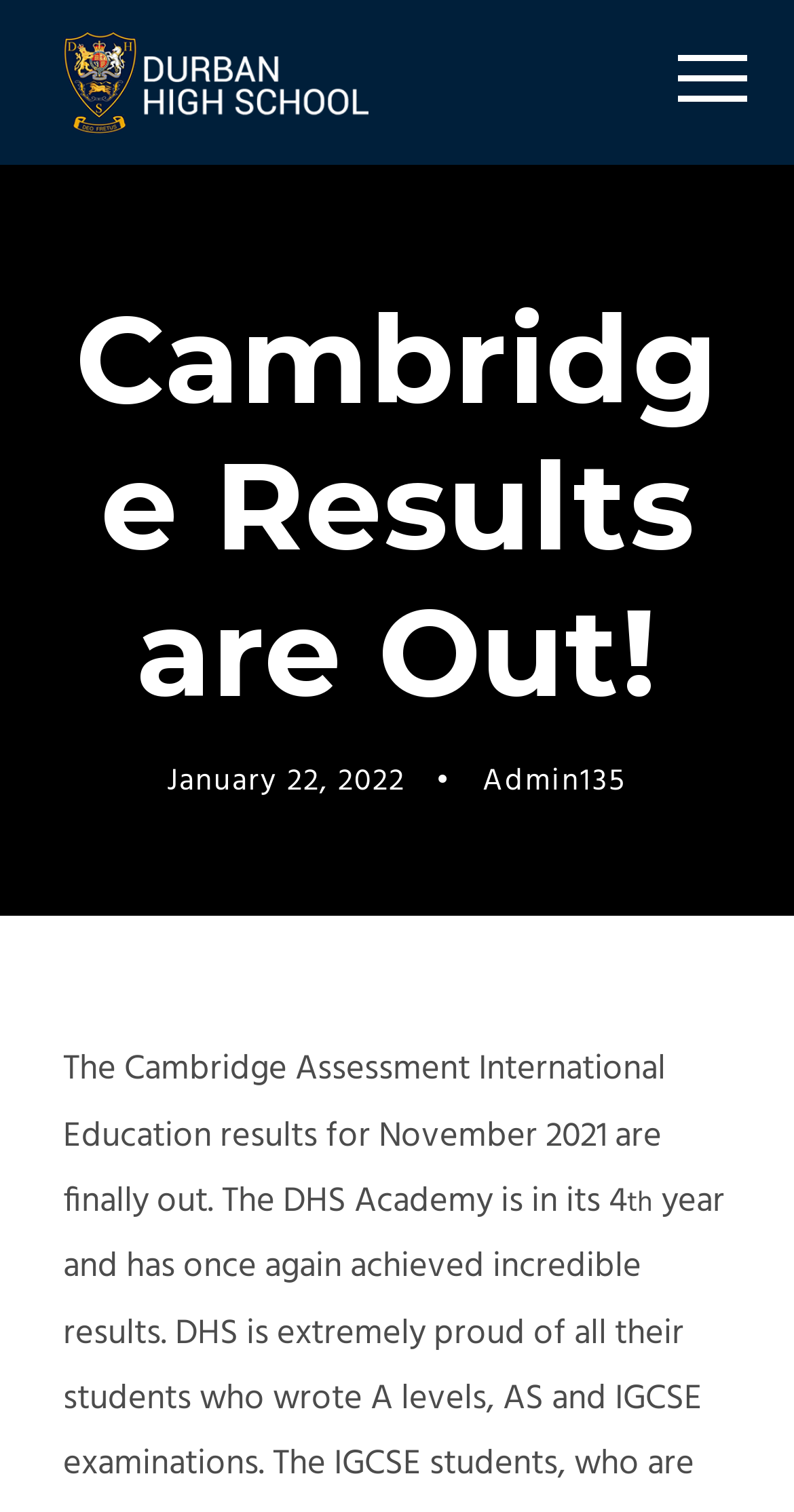Elaborate on the information and visuals displayed on the webpage.

The webpage is about the Cambridge Assessment International Education results for November 2021 at Durban High School. At the top left, there is a logo image and a link next to it. On the top right, there is another link. 

The main heading "Cambridge Results are Out!" is prominently displayed in the middle of the top section of the page. Below the heading, there is a section with a link to the date "January 22, 2022", followed by a bullet point and a link to the author "Admin135". 

The main content of the page is a paragraph of text that starts with "The Cambridge Assessment International Education results for November 2021 are finally out. The DHS Academy is in its 4..." and ends with a superscript "th". This paragraph is located below the heading and date section, and takes up most of the page.